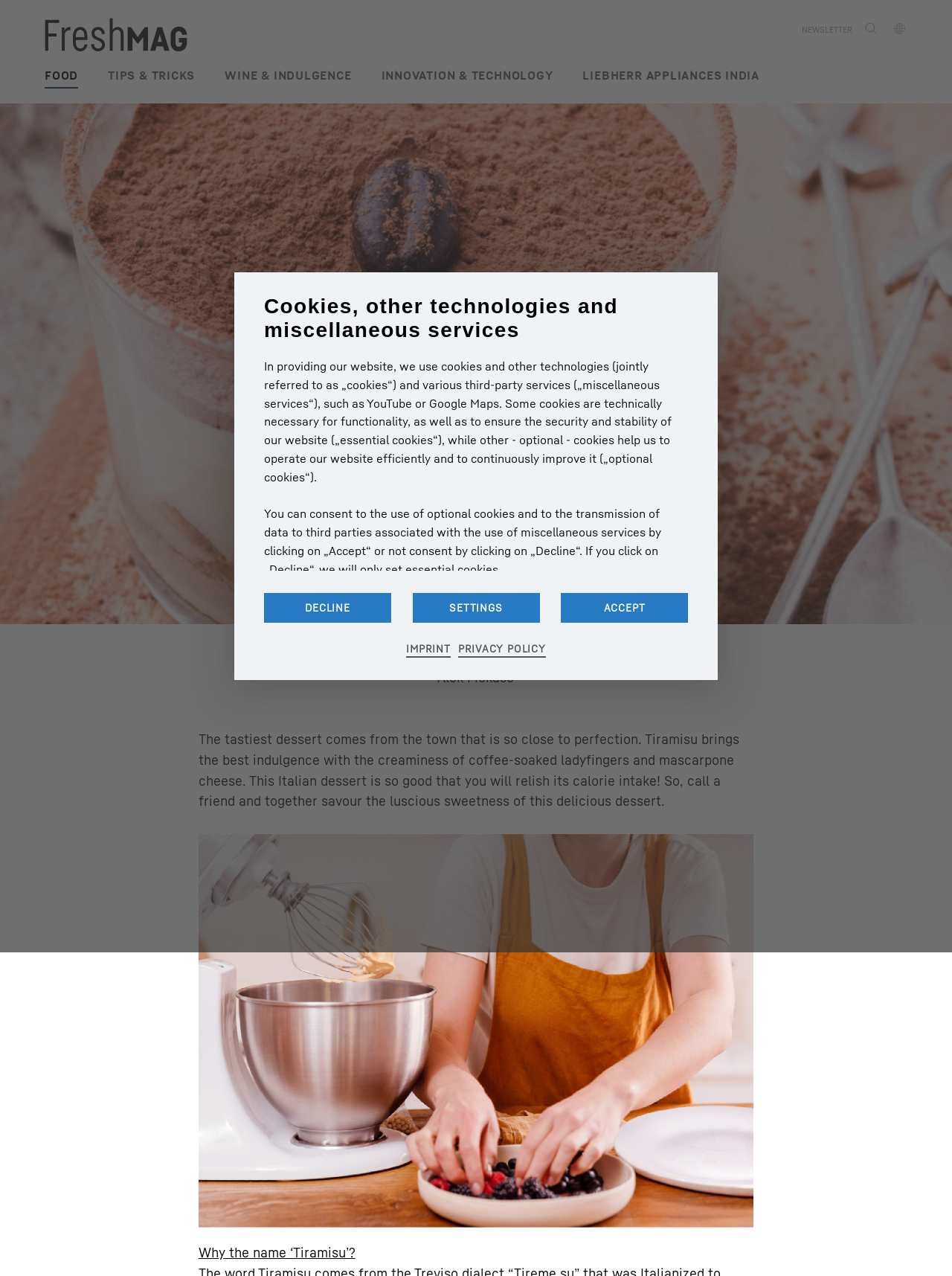Identify the main heading of the webpage and provide its text content.

Tiramisu – the taste of Italy